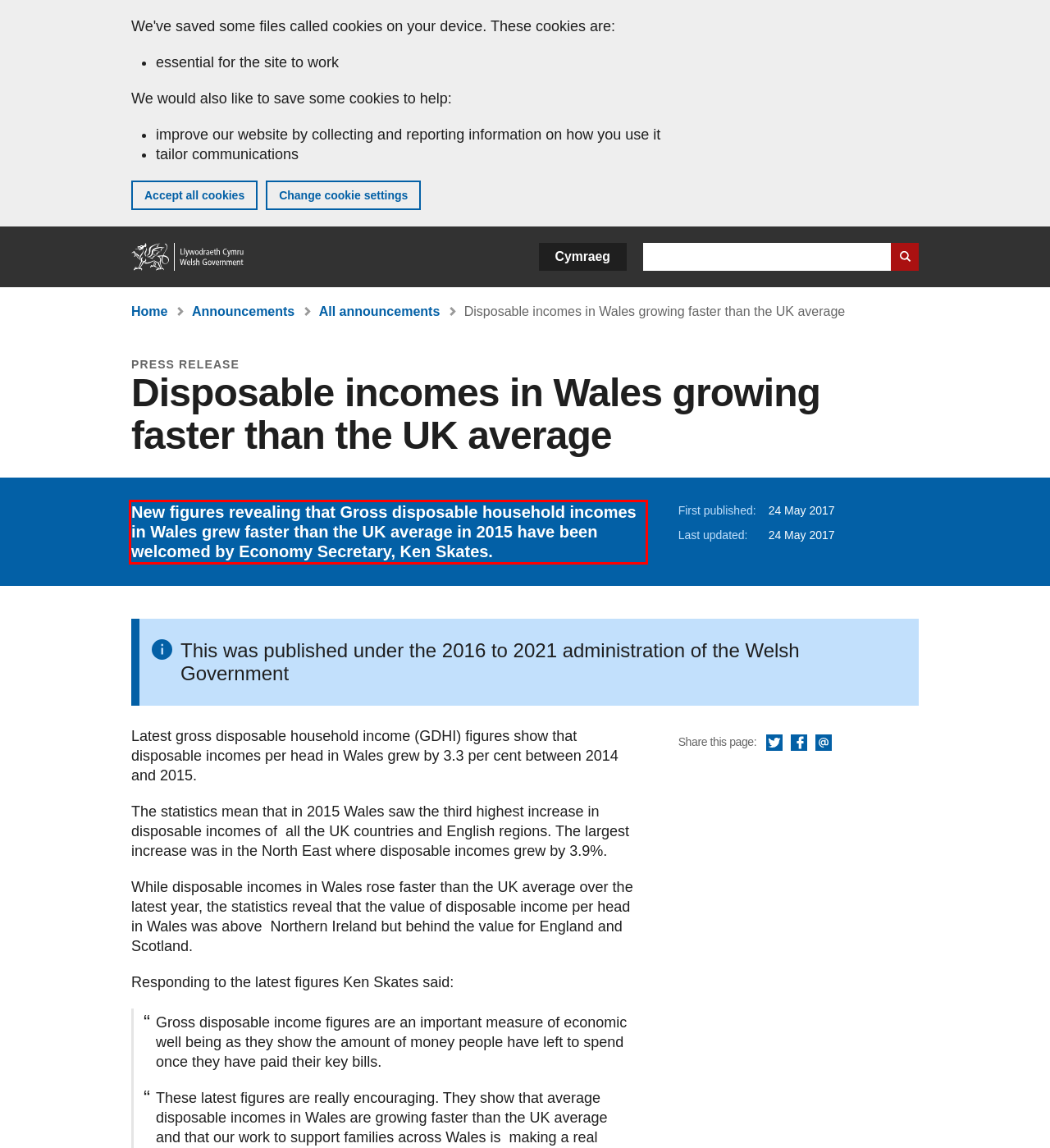Look at the provided screenshot of the webpage and perform OCR on the text within the red bounding box.

New figures revealing that Gross disposable household incomes in Wales grew faster than the UK average in 2015 have been welcomed by Economy Secretary, Ken Skates.